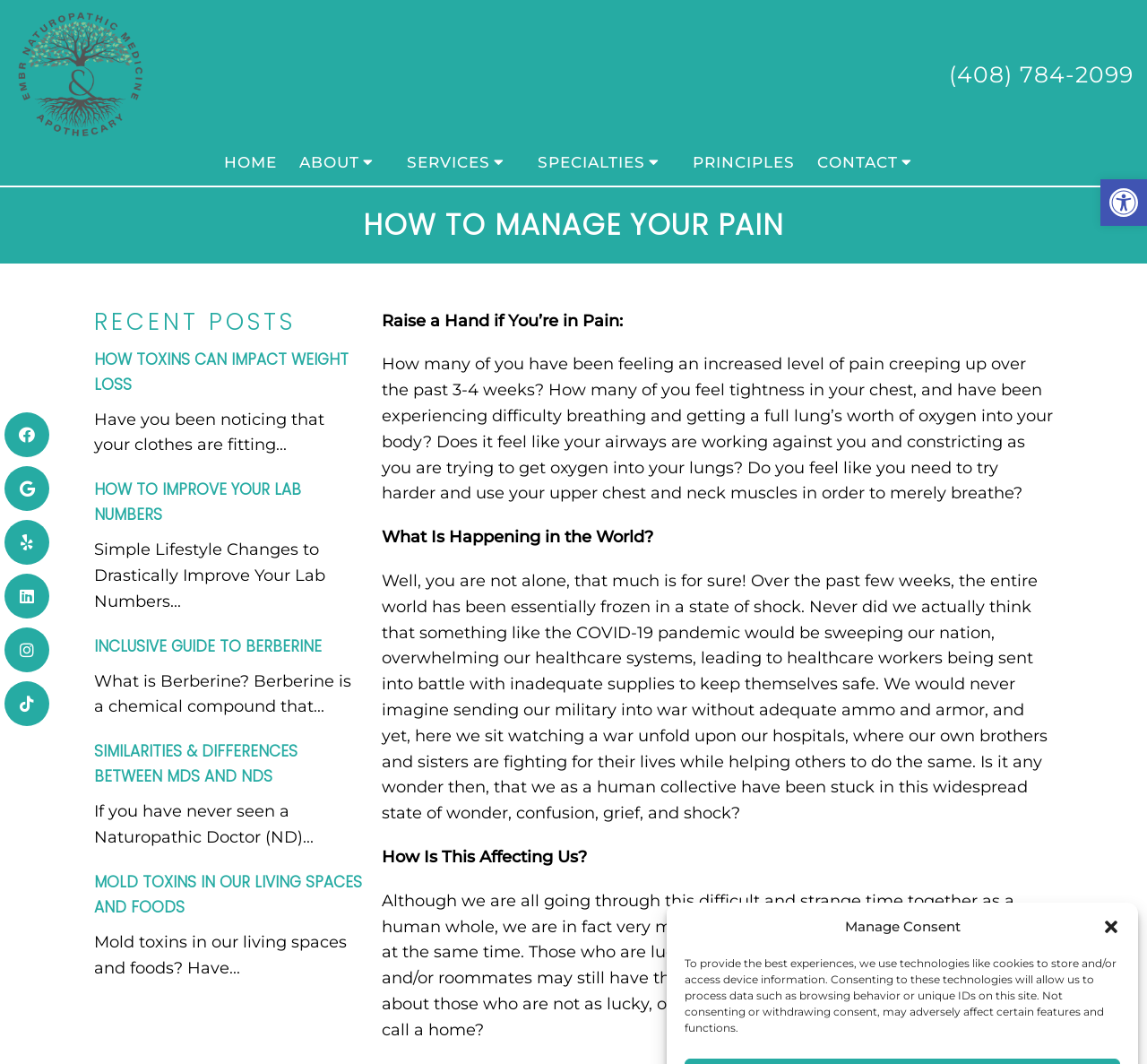Please examine the image and provide a detailed answer to the question: What is the name of the doctor?

I found the doctor's name by looking at the heading element with the text 'Dr. Hasti Fashandi' which is also a link. This suggests that the doctor's name is a prominent feature on the webpage.